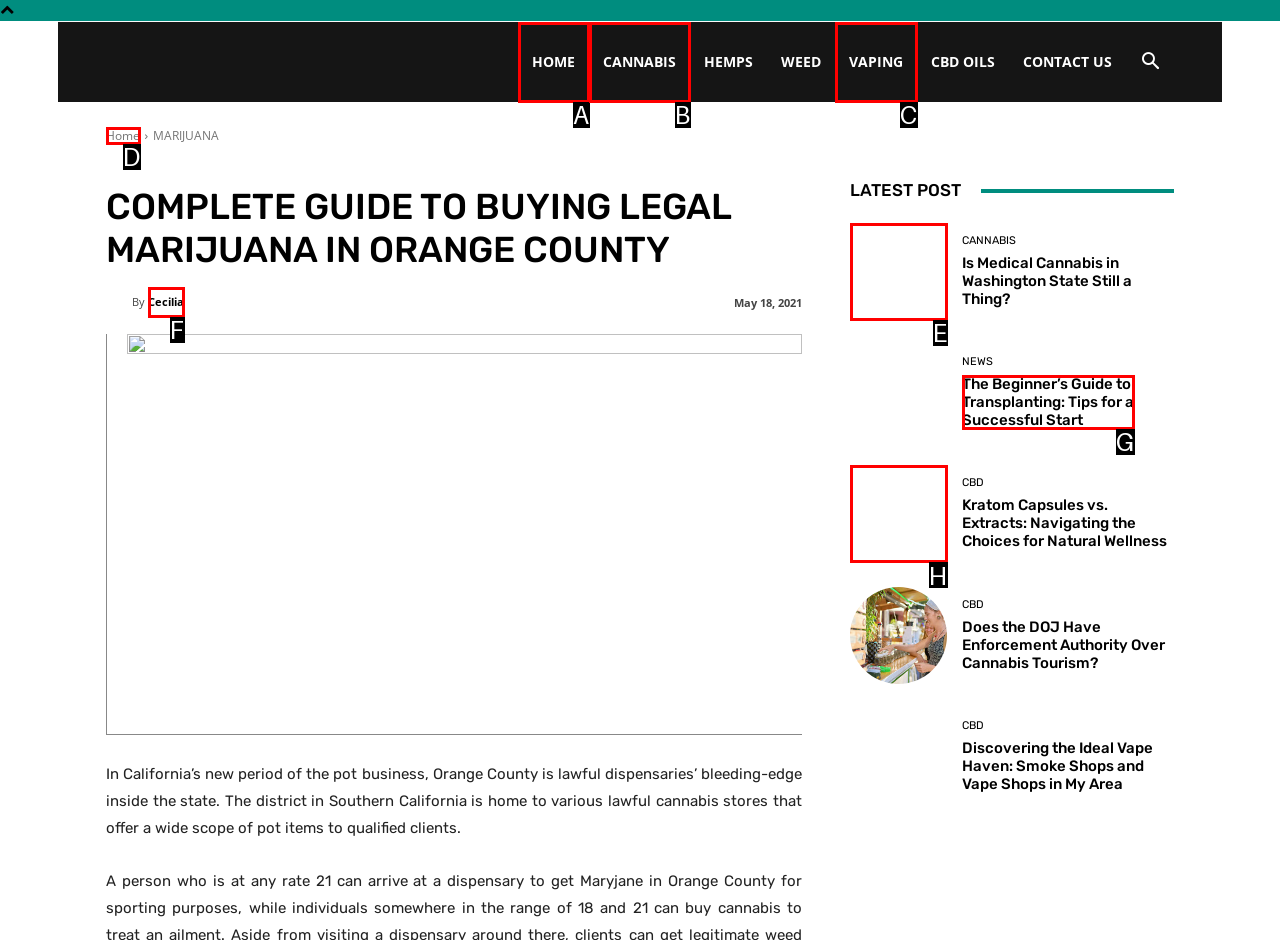Determine which option aligns with the description: CANNABIS. Provide the letter of the chosen option directly.

B